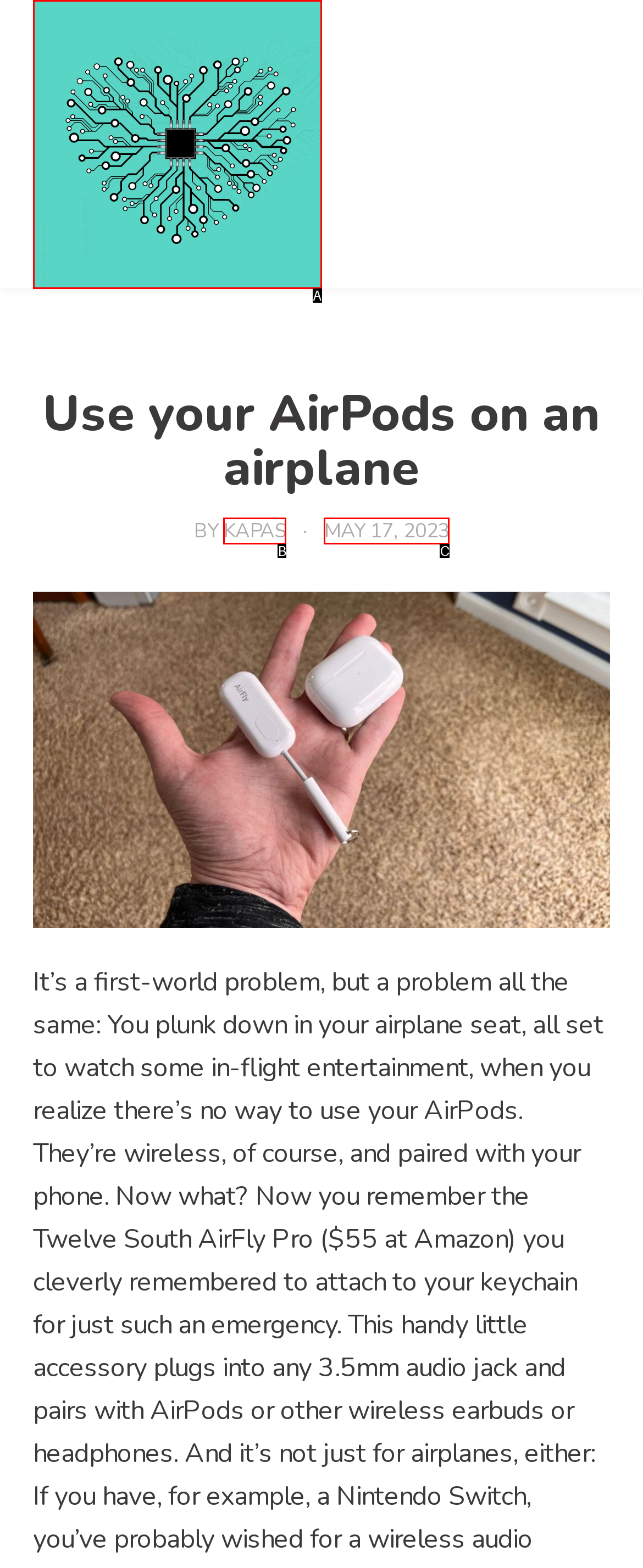Given the description: May 17, 2023, identify the matching HTML element. Provide the letter of the correct option.

C